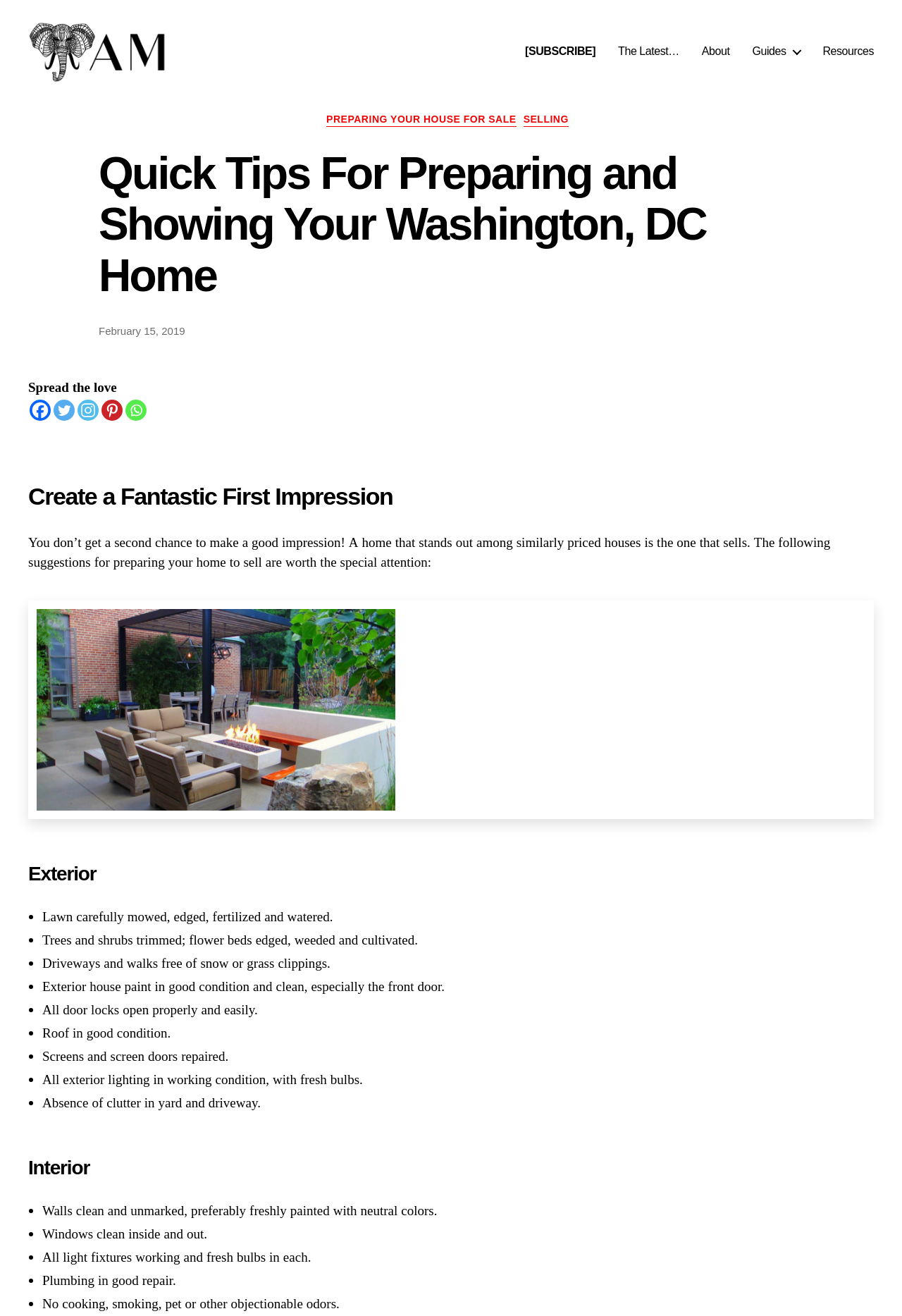Select the bounding box coordinates of the element I need to click to carry out the following instruction: "Read the 'PREPARING YOUR HOUSE FOR SALE' guide".

[0.352, 0.089, 0.578, 0.099]